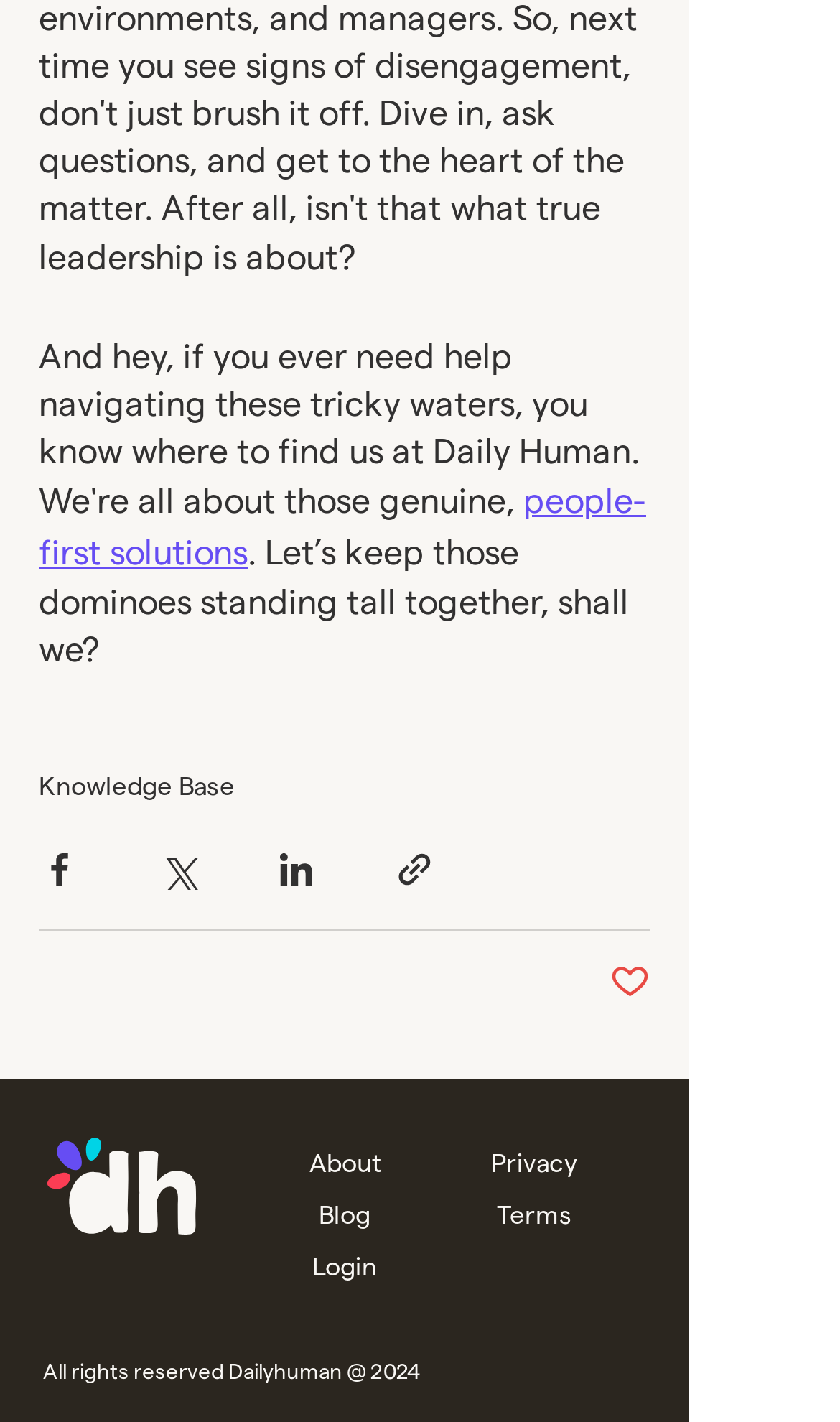Based on the element description Knowledge Base, identify the bounding box coordinates for the UI element. The coordinates should be in the format (top-left x, top-left y, bottom-right x, bottom-right y) and within the 0 to 1 range.

[0.046, 0.542, 0.279, 0.561]